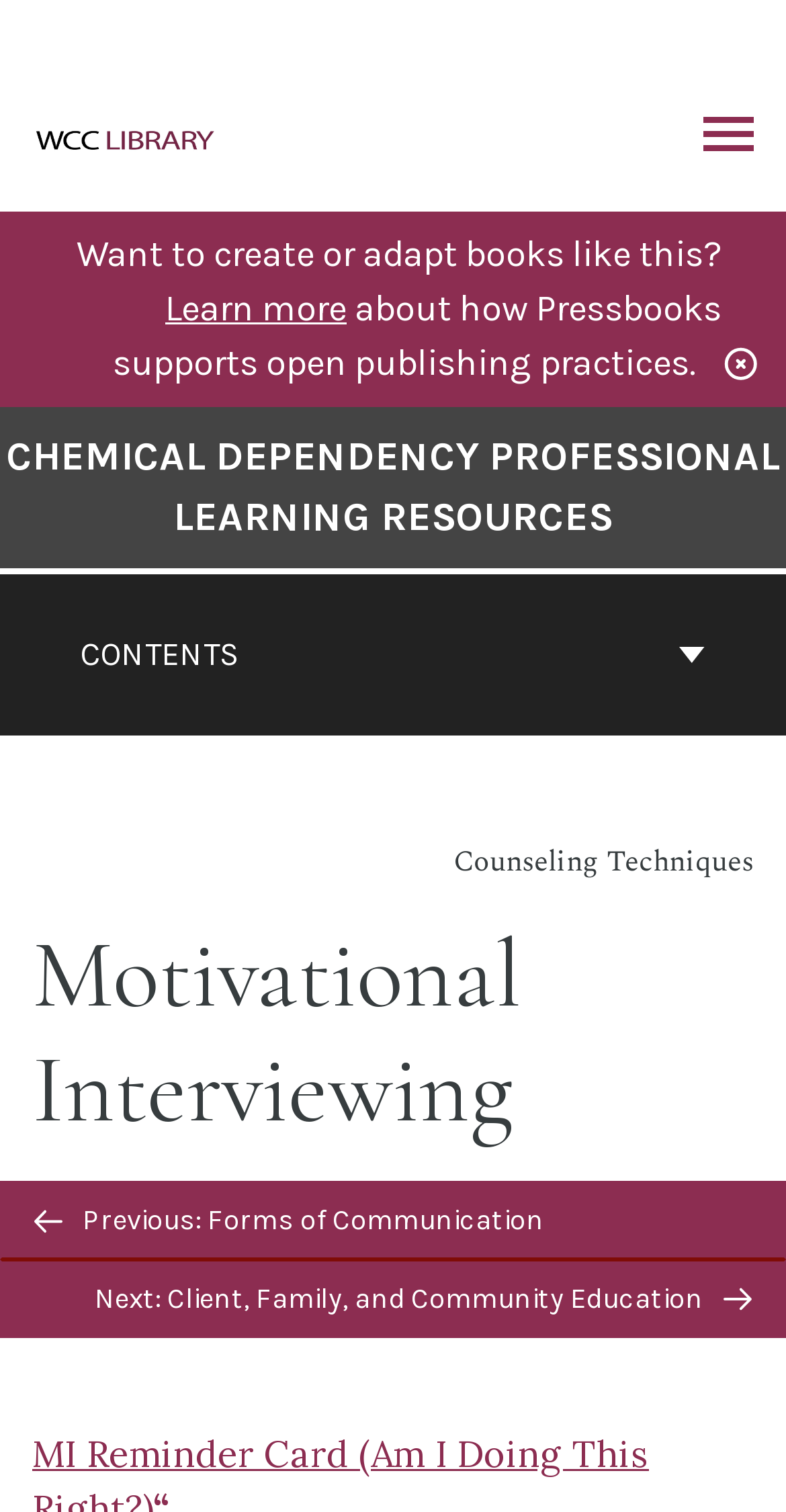Can you specify the bounding box coordinates of the area that needs to be clicked to fulfill the following instruction: "Learn more about open publishing practices"?

[0.21, 0.189, 0.441, 0.218]